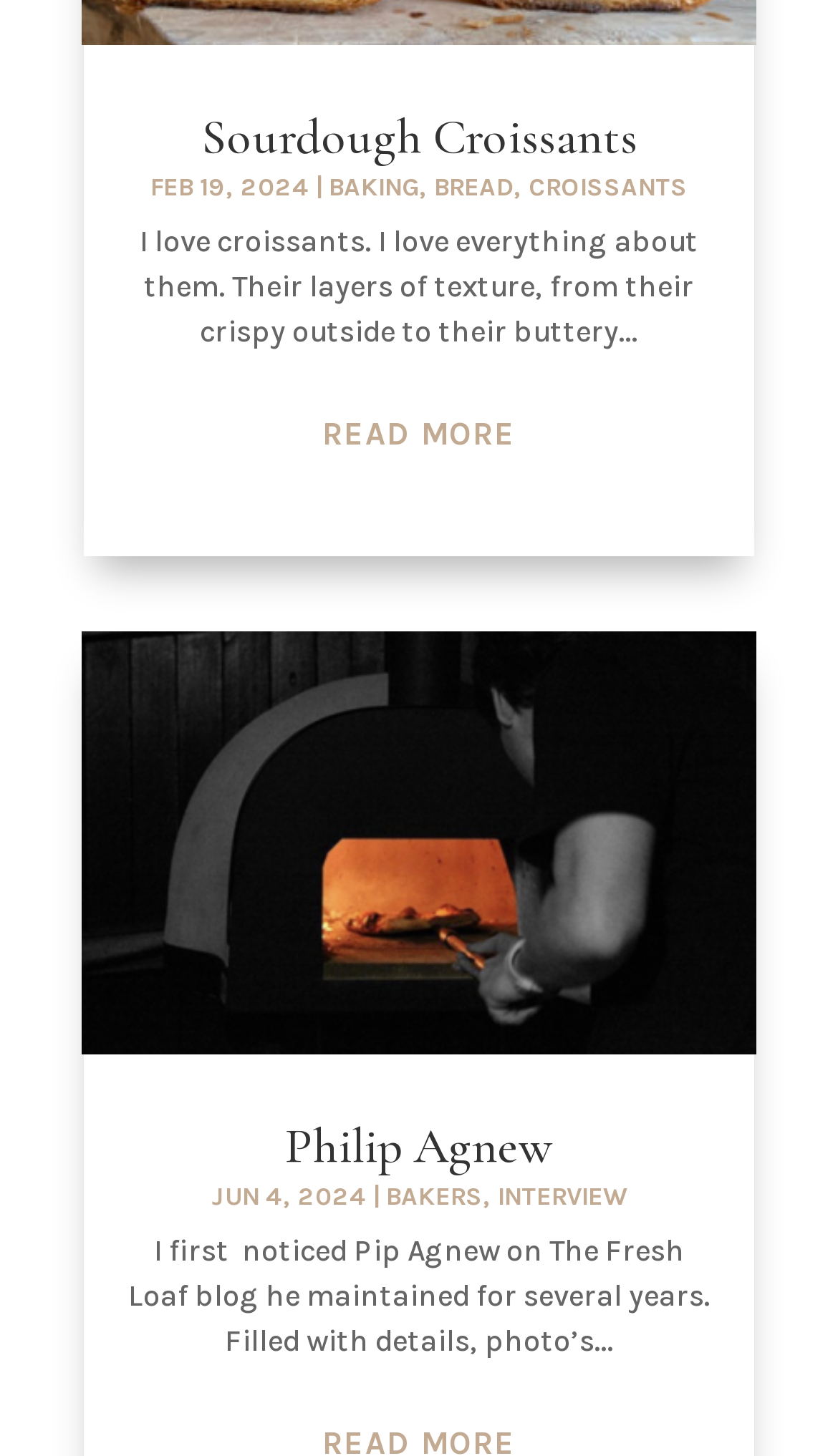Determine the bounding box of the UI component based on this description: "alt="Philip Agnew"". The bounding box coordinates should be four float values between 0 and 1, i.e., [left, top, right, bottom].

[0.097, 0.434, 0.903, 0.723]